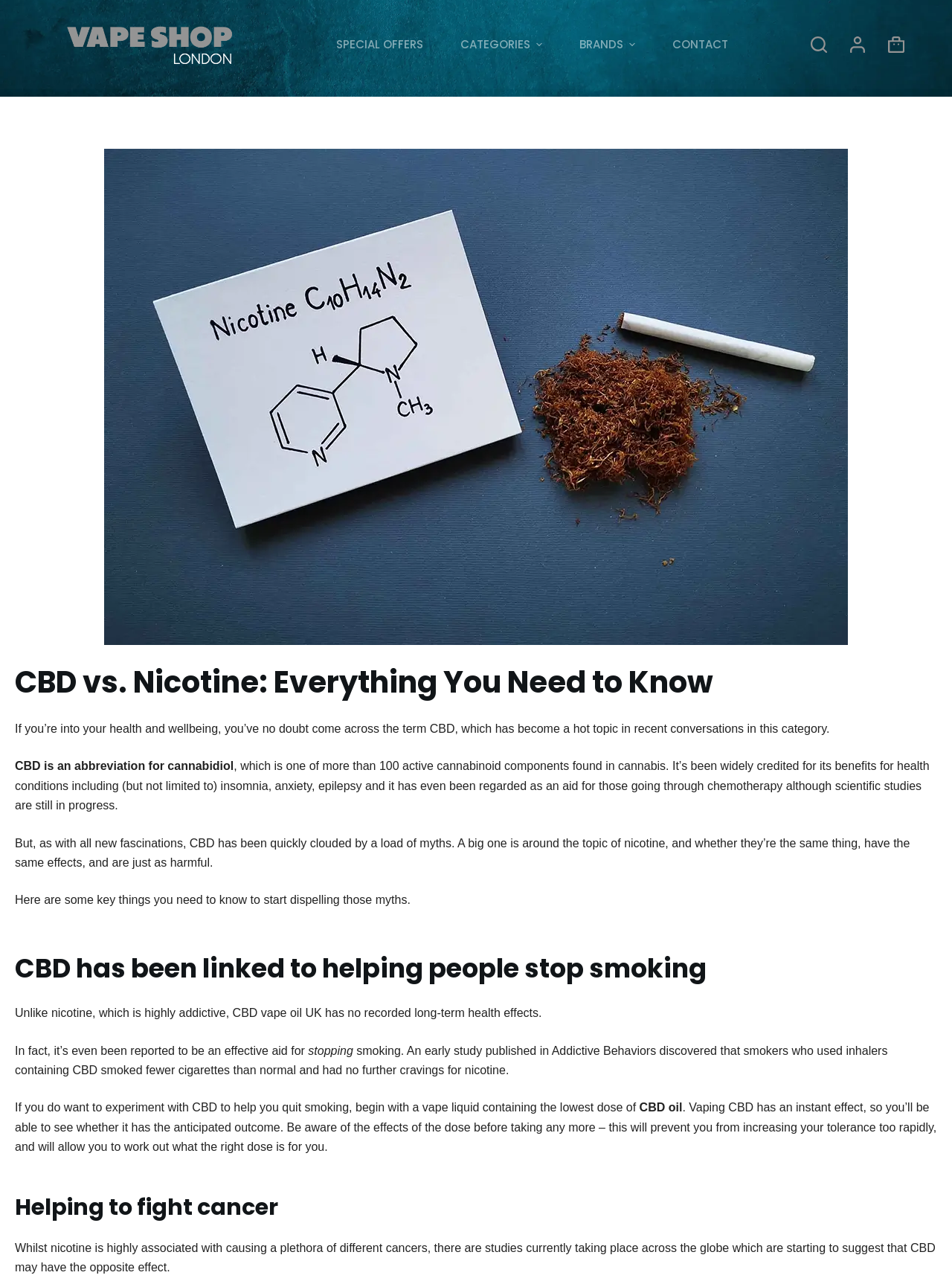Determine the bounding box for the described HTML element: "alt="VAPE SHOP LONDON LOGO"". Ensure the coordinates are four float numbers between 0 and 1 in the format [left, top, right, bottom].

[0.05, 0.016, 0.262, 0.054]